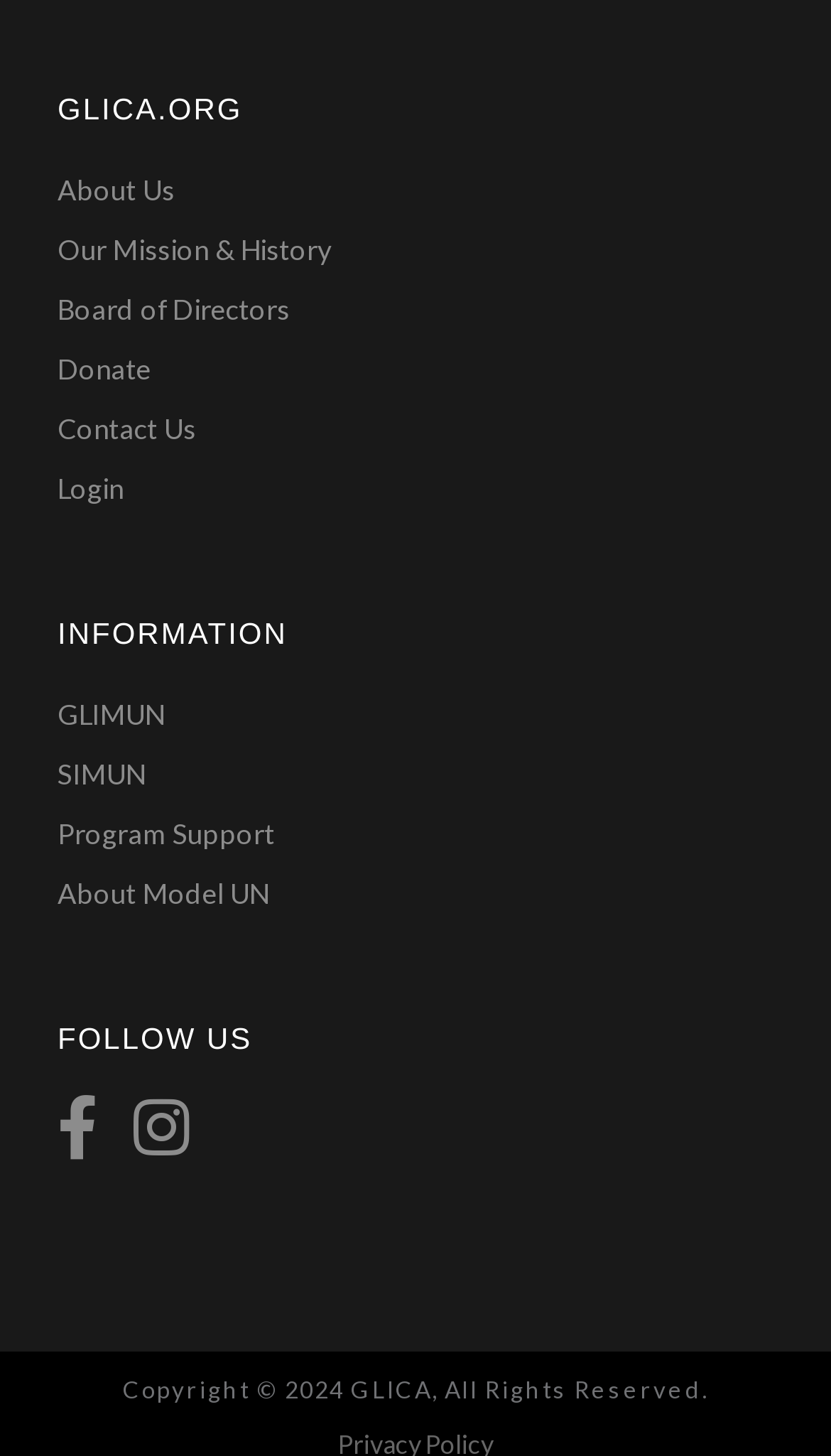What is the name of the organization?
Please use the image to provide an in-depth answer to the question.

The name of the organization can be found at the top of the webpage, where it says 'GLICA.ORG' in a static text element.